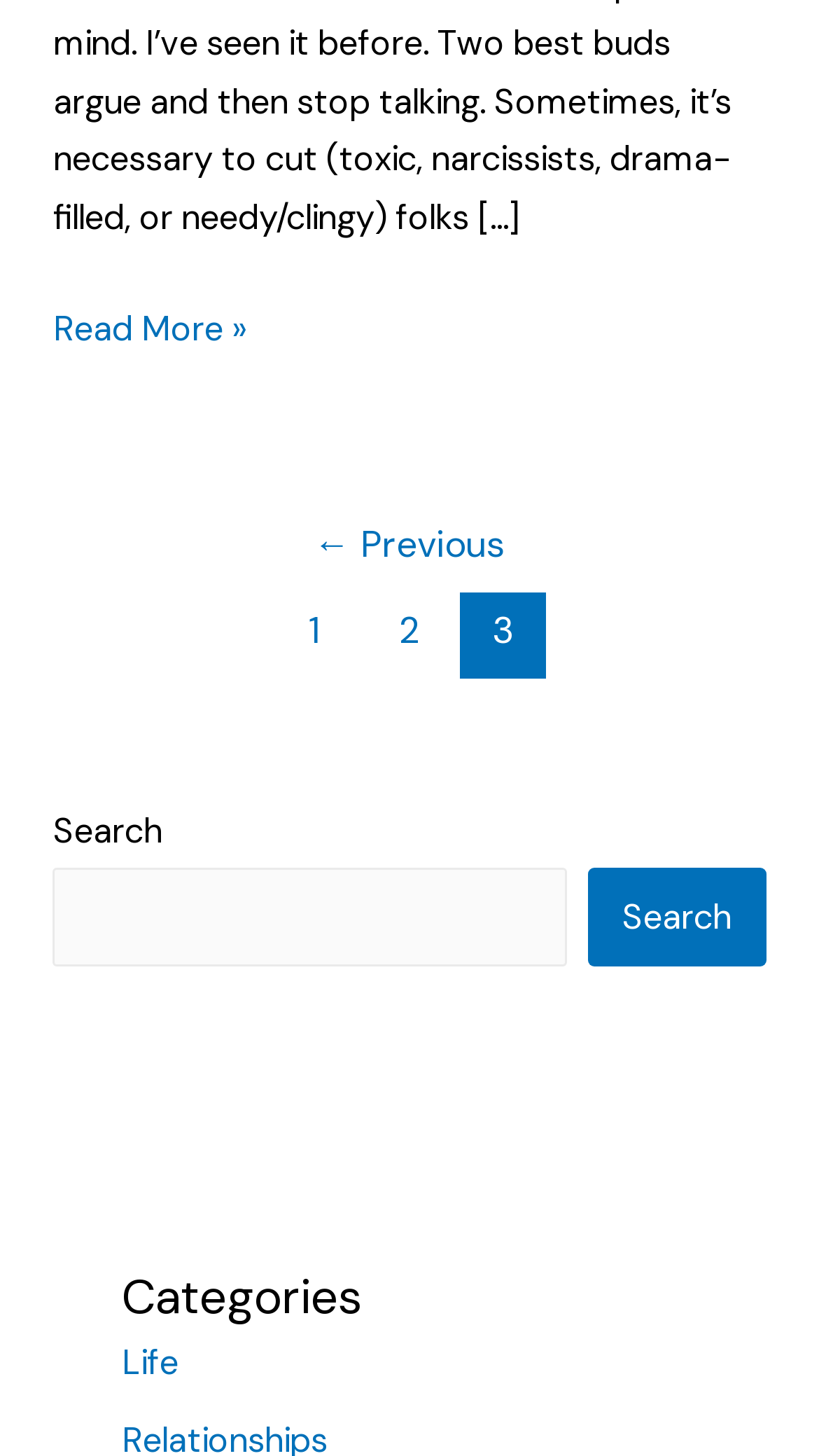Provide your answer to the question using just one word or phrase: What is the previous page link?

← Previous